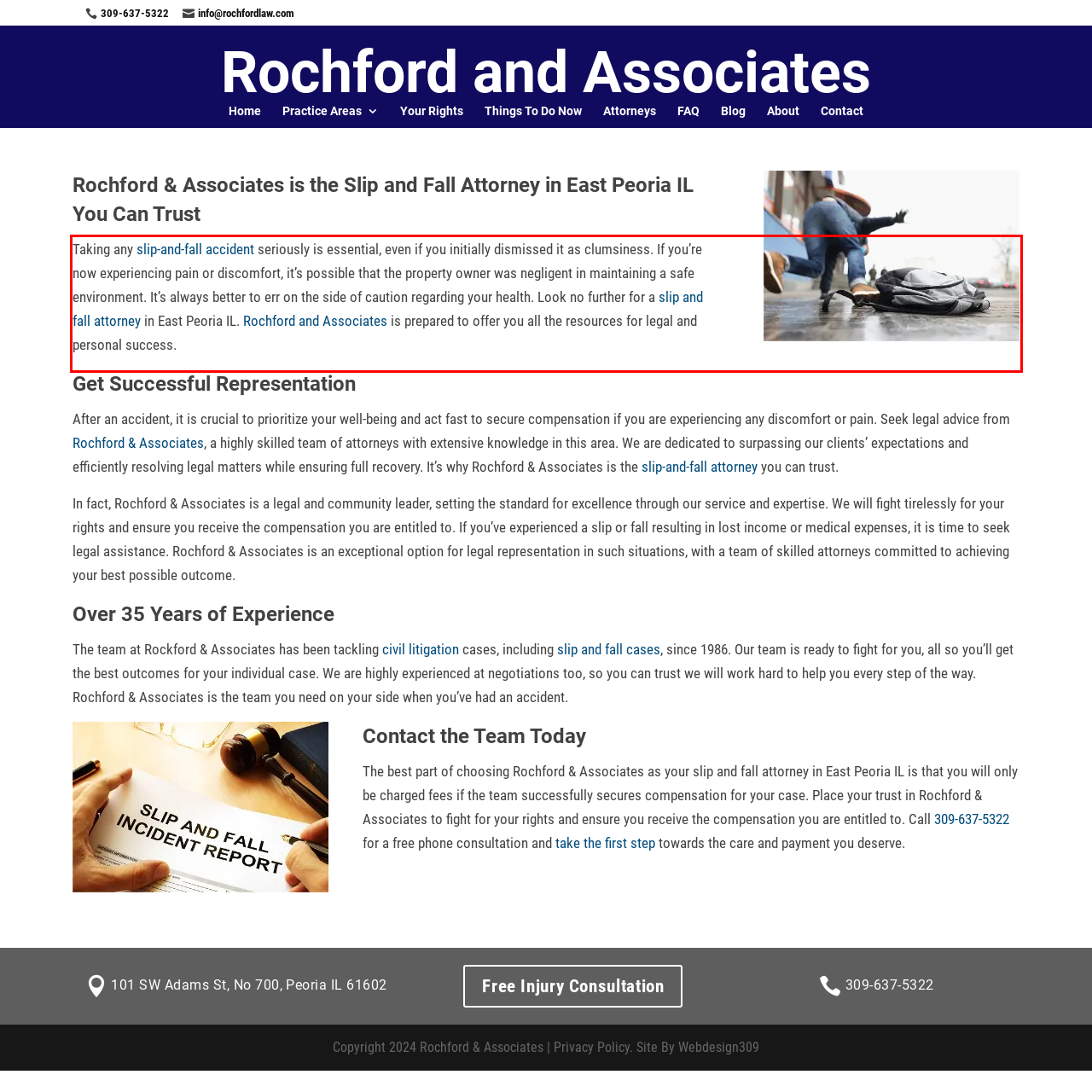You are given a screenshot of a webpage with a UI element highlighted by a red bounding box. Please perform OCR on the text content within this red bounding box.

Taking any slip-and-fall accident seriously is essential, even if you initially dismissed it as clumsiness. If you’re now experiencing pain or discomfort, it’s possible that the property owner was negligent in maintaining a safe environment. It’s always better to err on the side of caution regarding your health. Look no further for a slip and fall attorney in East Peoria IL. Rochford and Associates is prepared to offer you all the resources for legal and personal success.